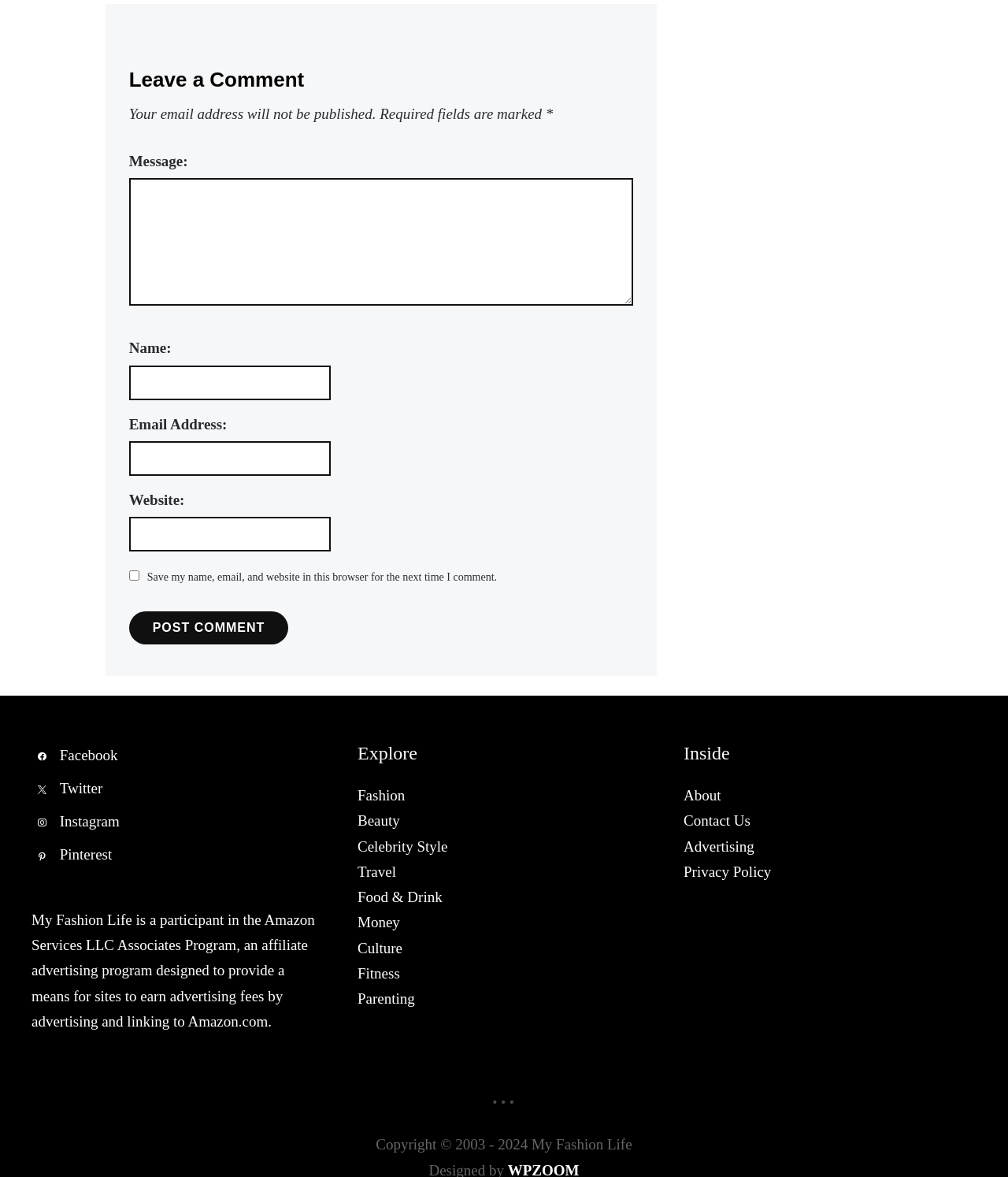Please determine the bounding box coordinates of the element's region to click for the following instruction: "Enter your message".

[0.128, 0.151, 0.628, 0.26]